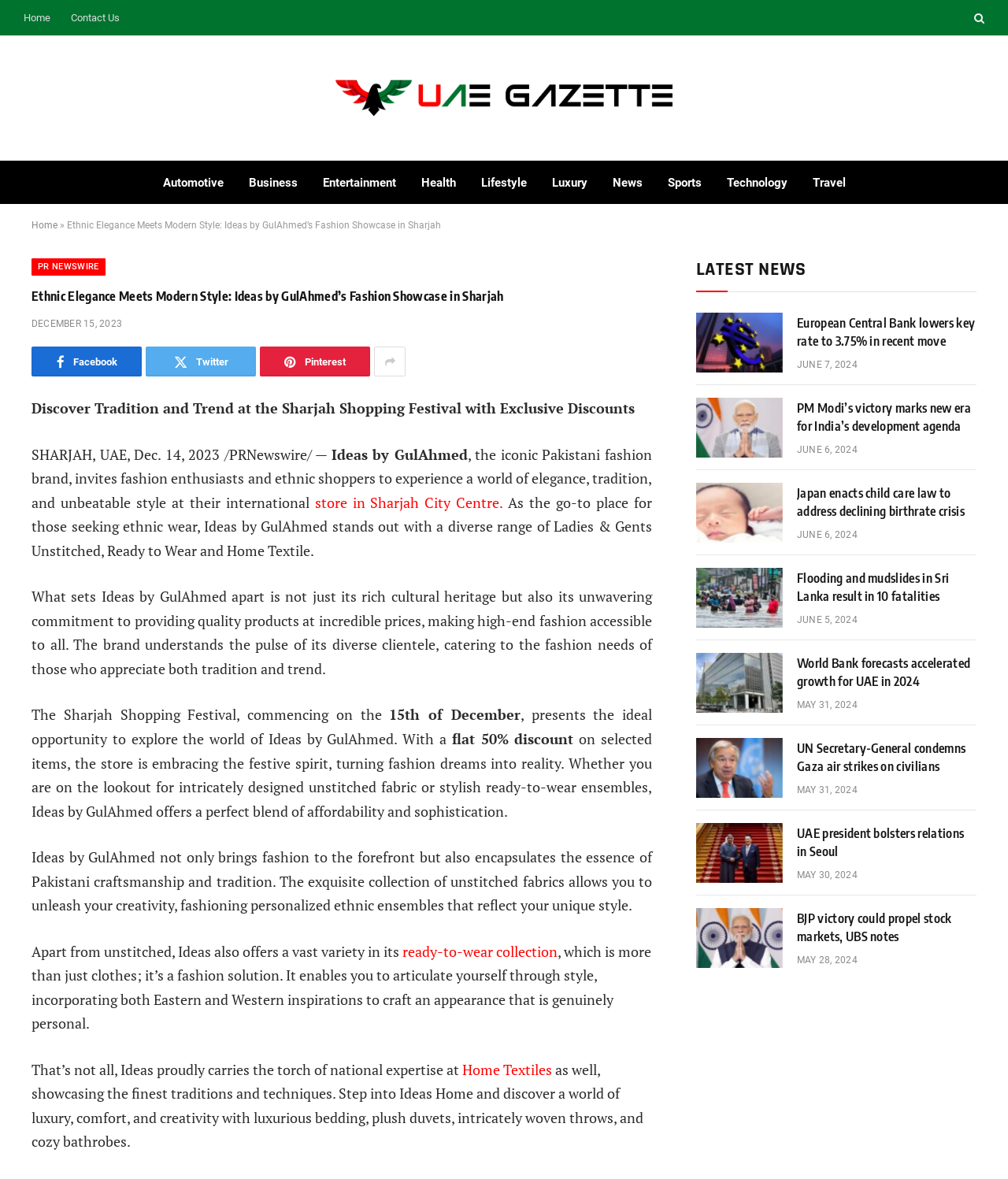Answer succinctly with a single word or phrase:
Where is the store located?

Sharjah City Centre